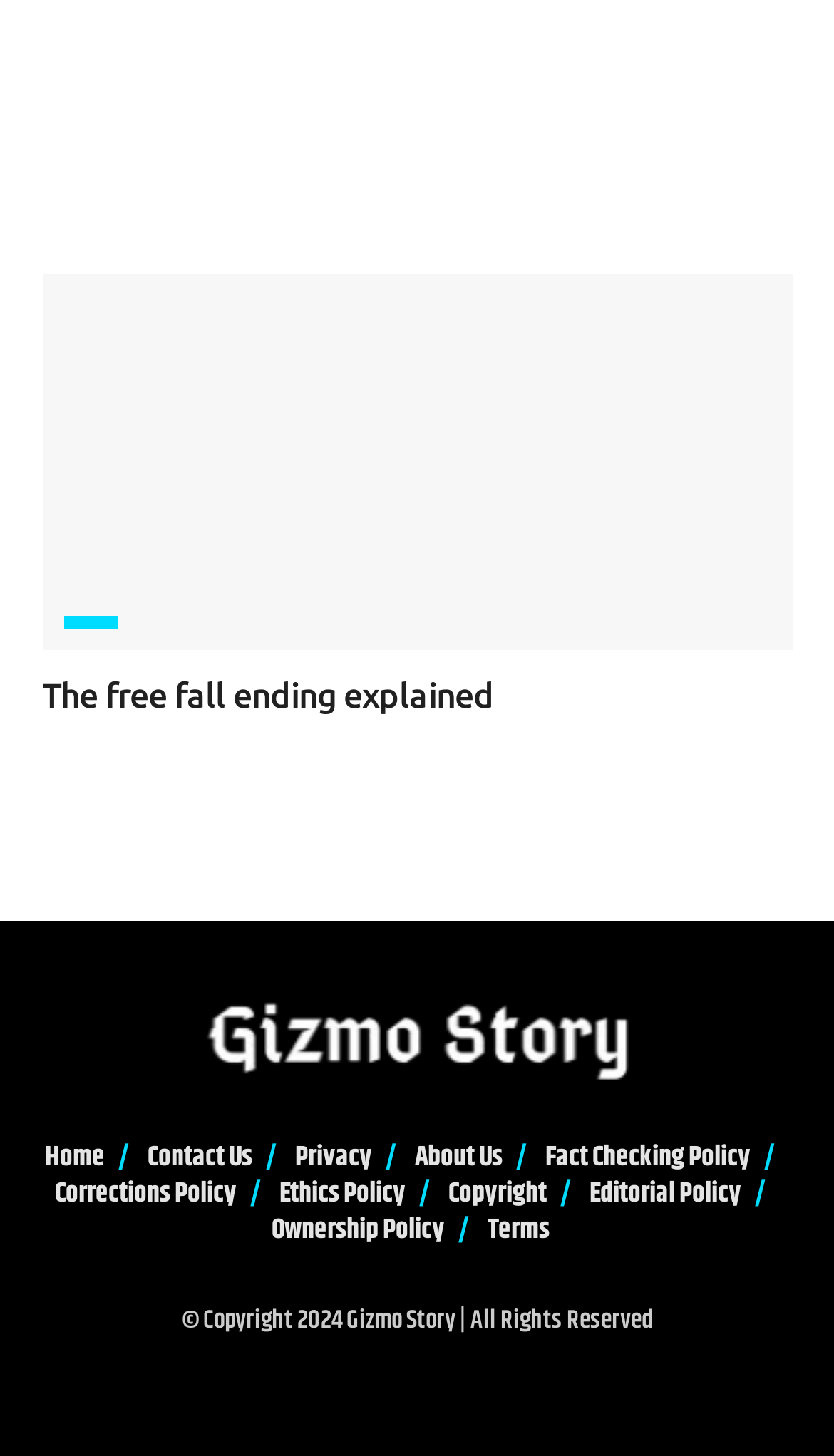Find the bounding box coordinates for the area you need to click to carry out the instruction: "Contact the website administrator". The coordinates should be four float numbers between 0 and 1, indicated as [left, top, right, bottom].

[0.177, 0.78, 0.303, 0.809]